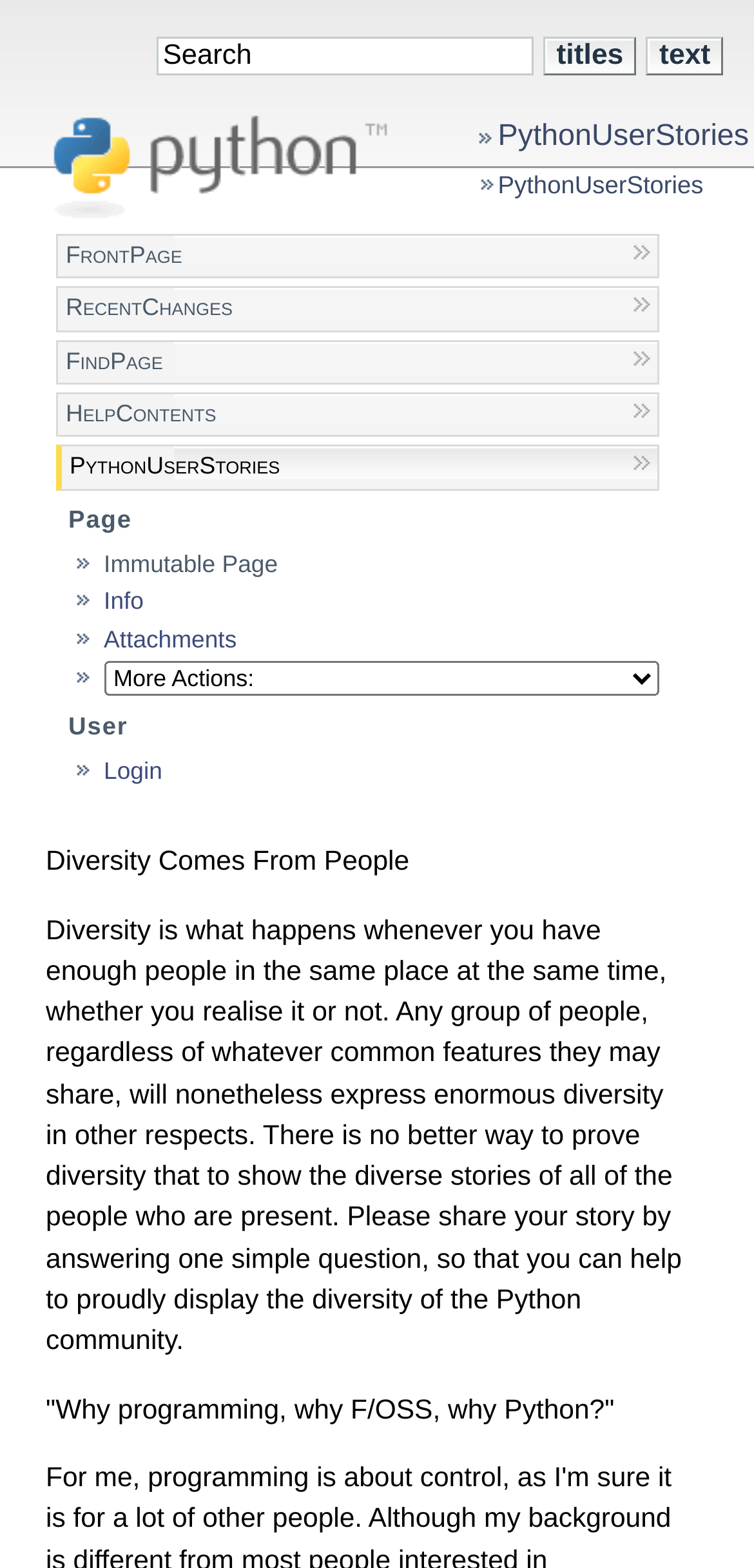Find the bounding box coordinates of the element to click in order to complete this instruction: "Click on the Python link". The bounding box coordinates must be four float numbers between 0 and 1, denoted as [left, top, right, bottom].

[0.03, 0.132, 0.571, 0.154]